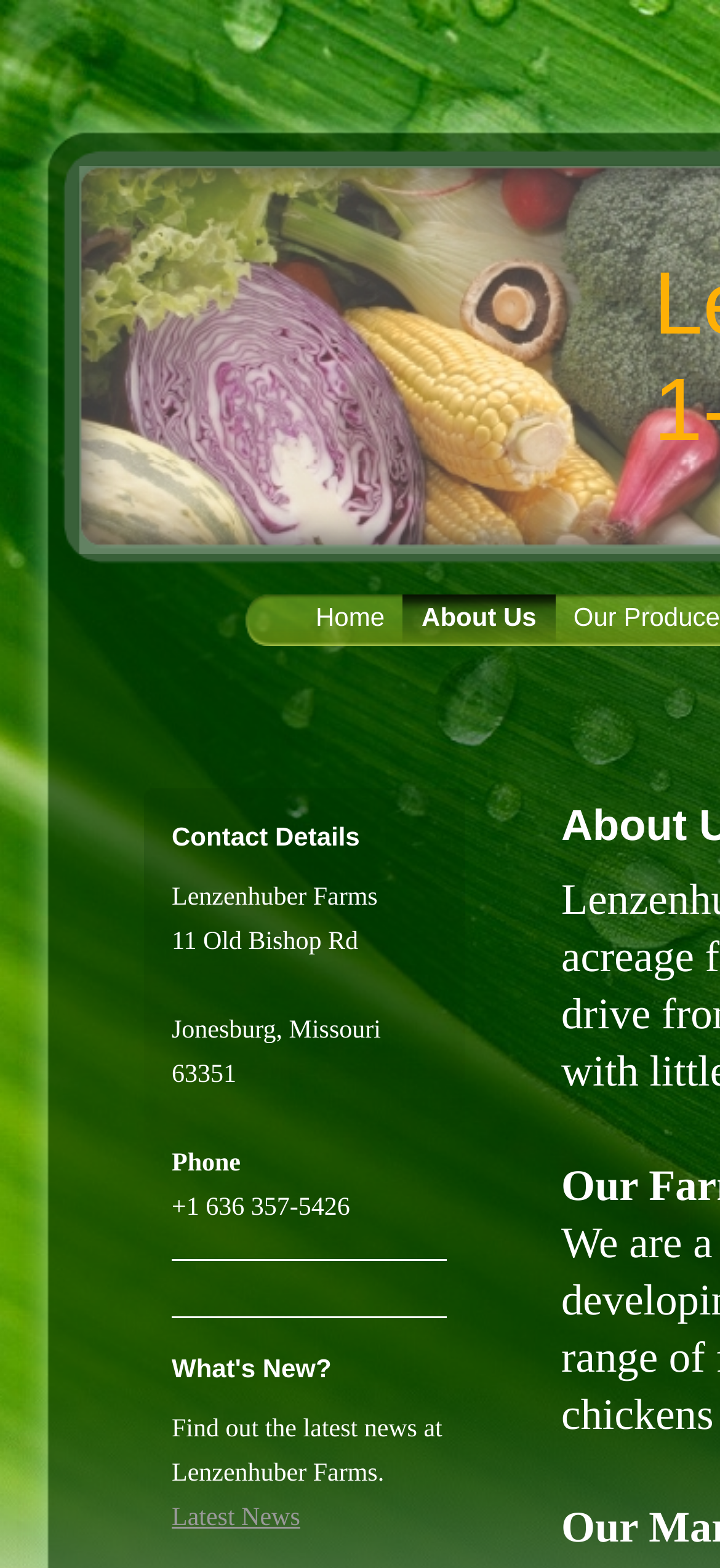Reply to the question with a single word or phrase:
What is the link text below the 'What's New?' heading?

Latest News